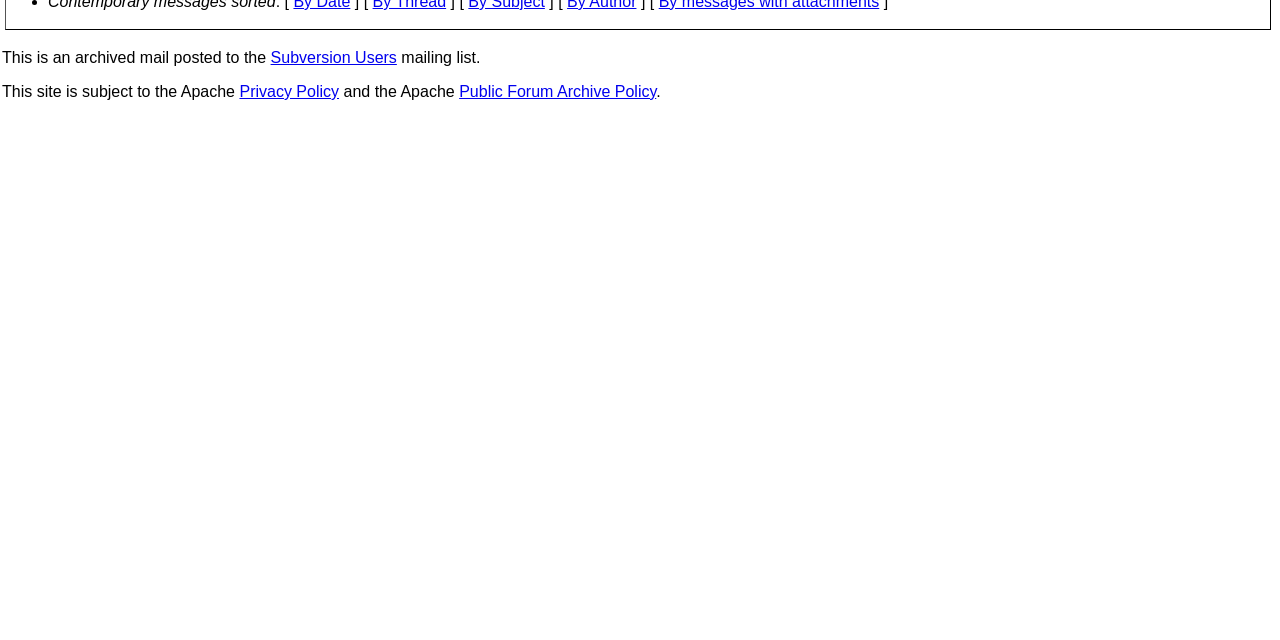Predict the bounding box for the UI component with the following description: "1271".

None